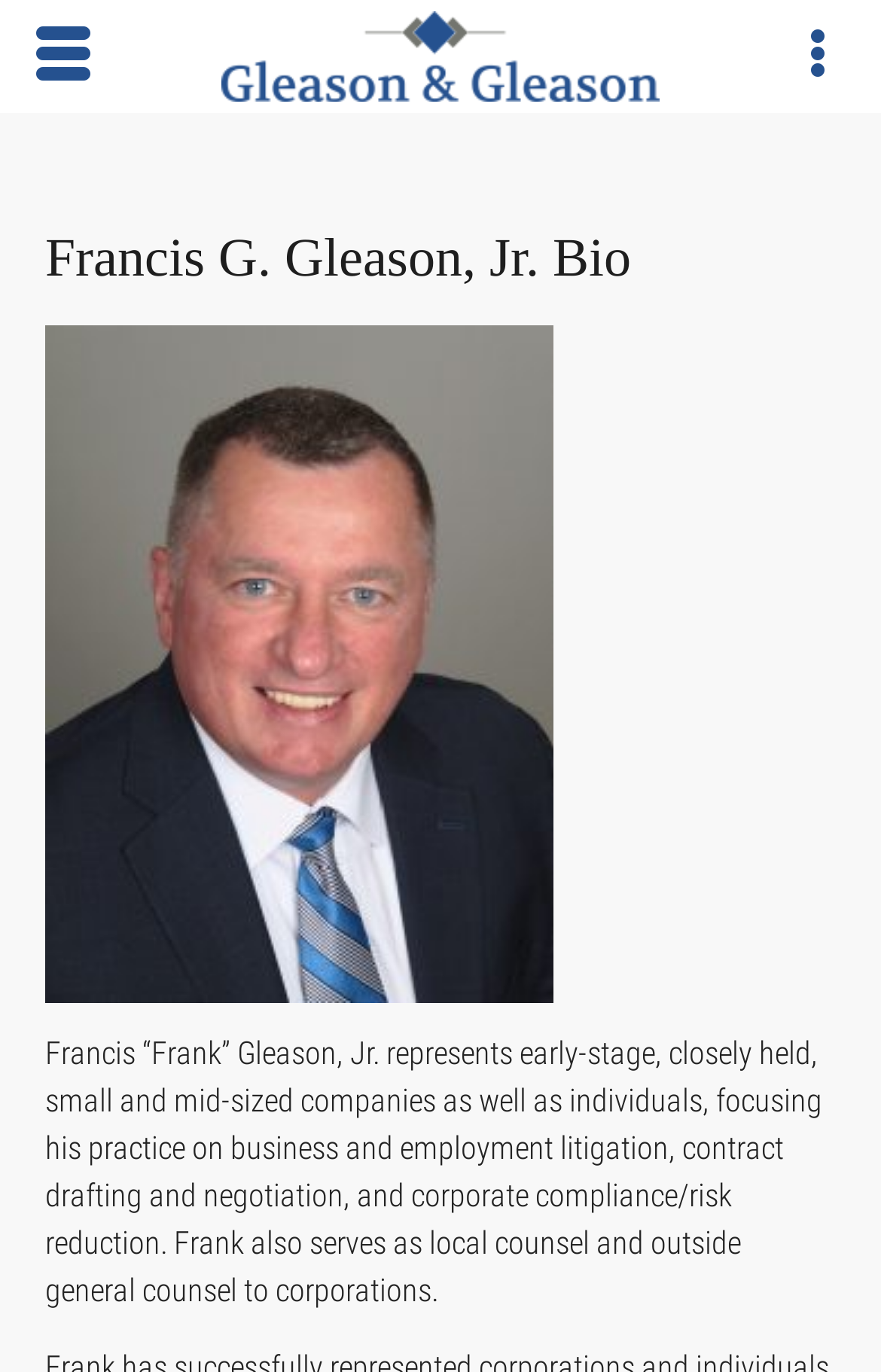Can you determine the main header of this webpage?

Francis G. Gleason, Jr. Bio